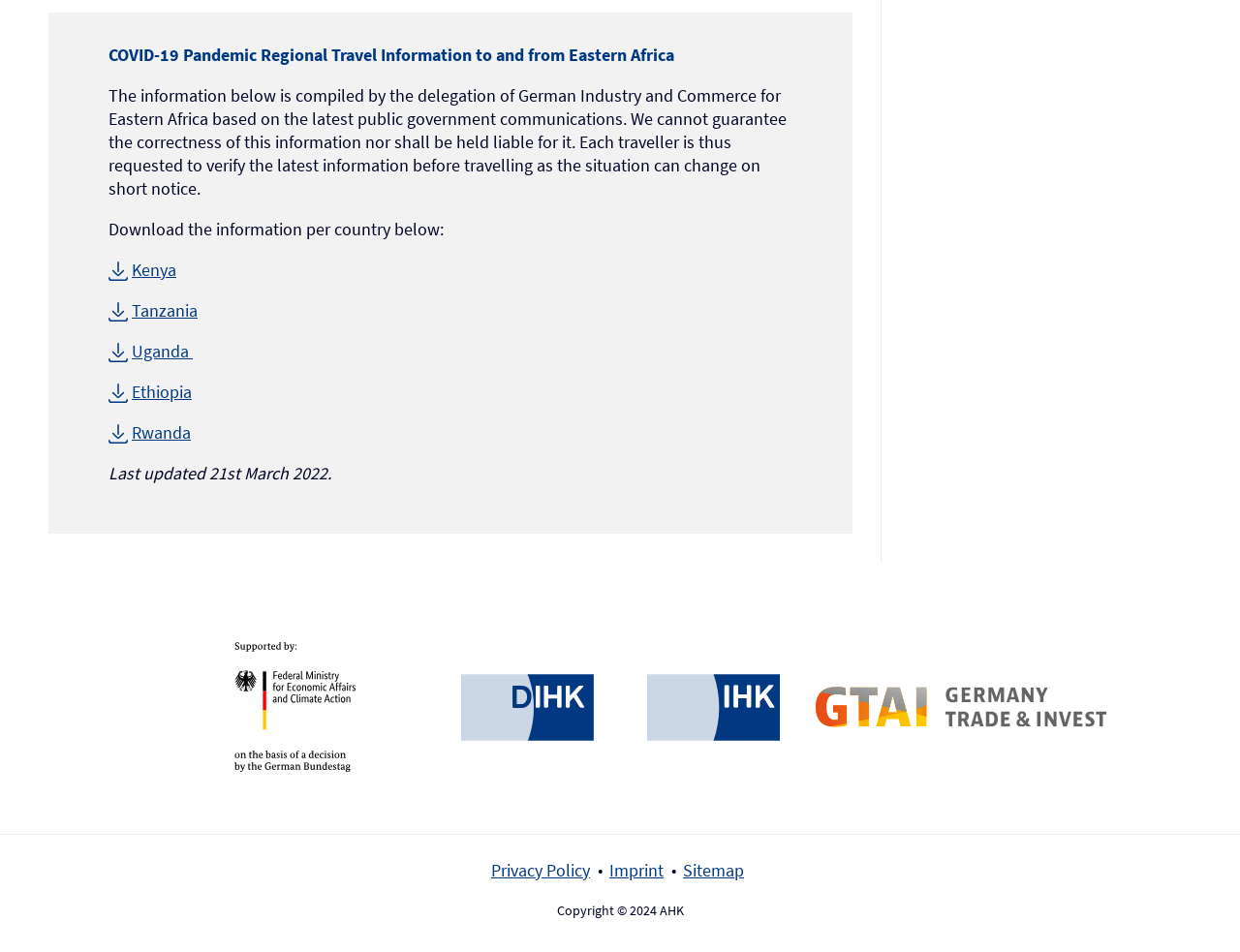Identify the bounding box coordinates for the element you need to click to achieve the following task: "Go to the DIHK website". Provide the bounding box coordinates as four float numbers between 0 and 1, in the form [left, top, right, bottom].

[0.371, 0.708, 0.479, 0.778]